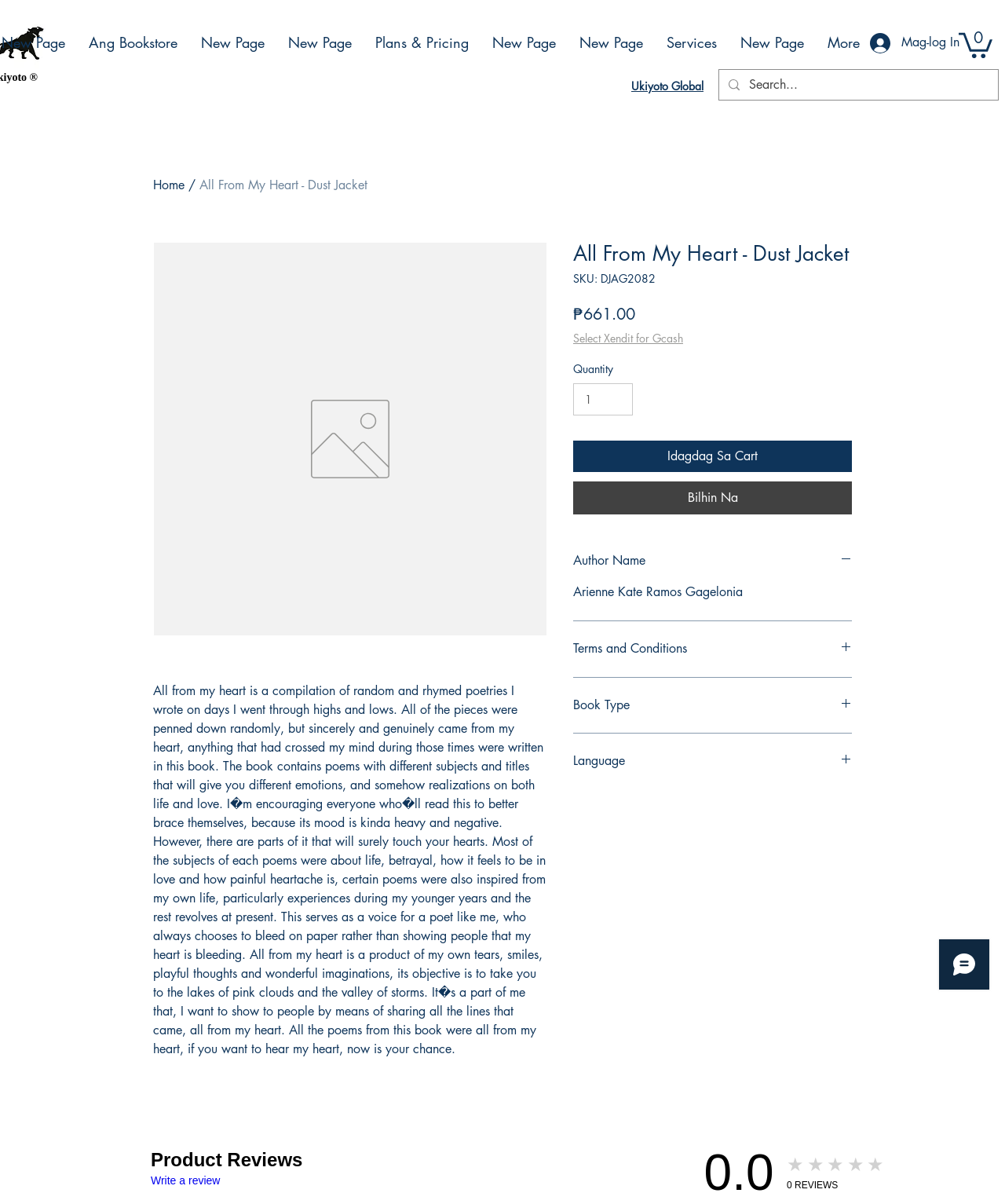What is the rating of the book?
Answer the question with detailed information derived from the image.

I found the rating of the book by looking at the product reviews section, where it is listed as '0.0' out of 5 stars, indicated by the '★★★★★' symbol.